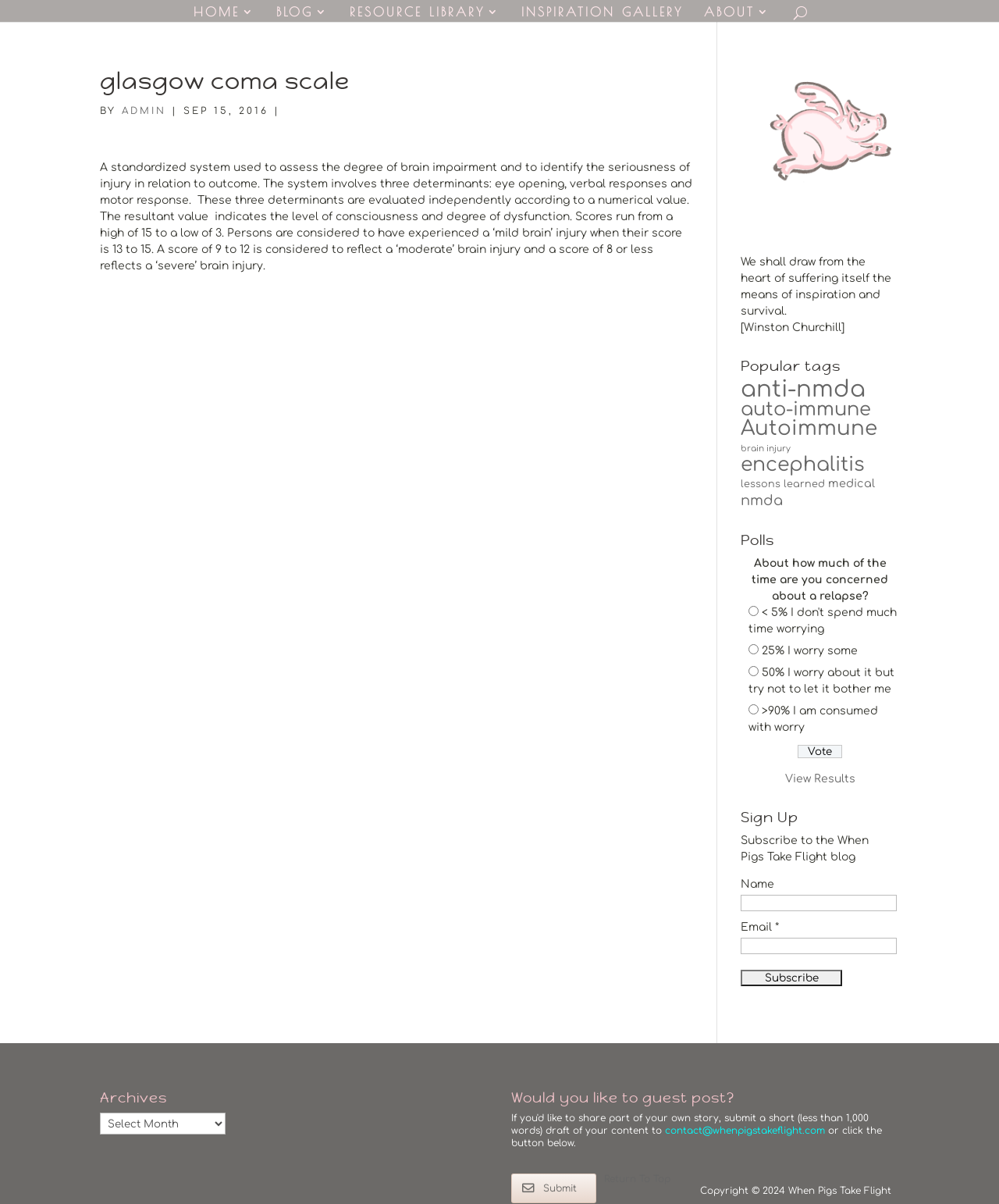Can you locate the main headline on this webpage and provide its text content?

glasgow coma scale